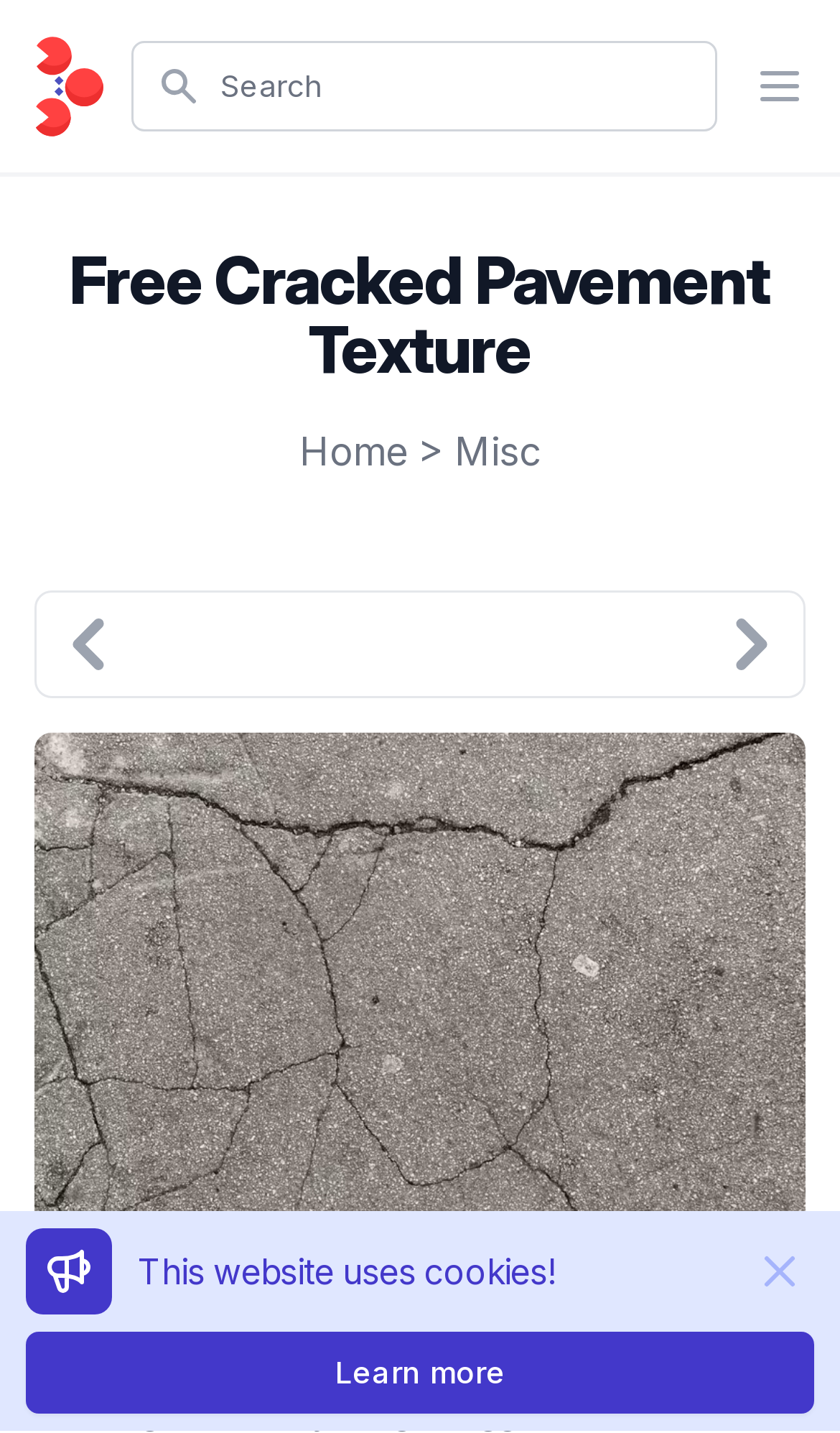Identify and provide the text of the main header on the webpage.

Free Cracked Pavement Texture